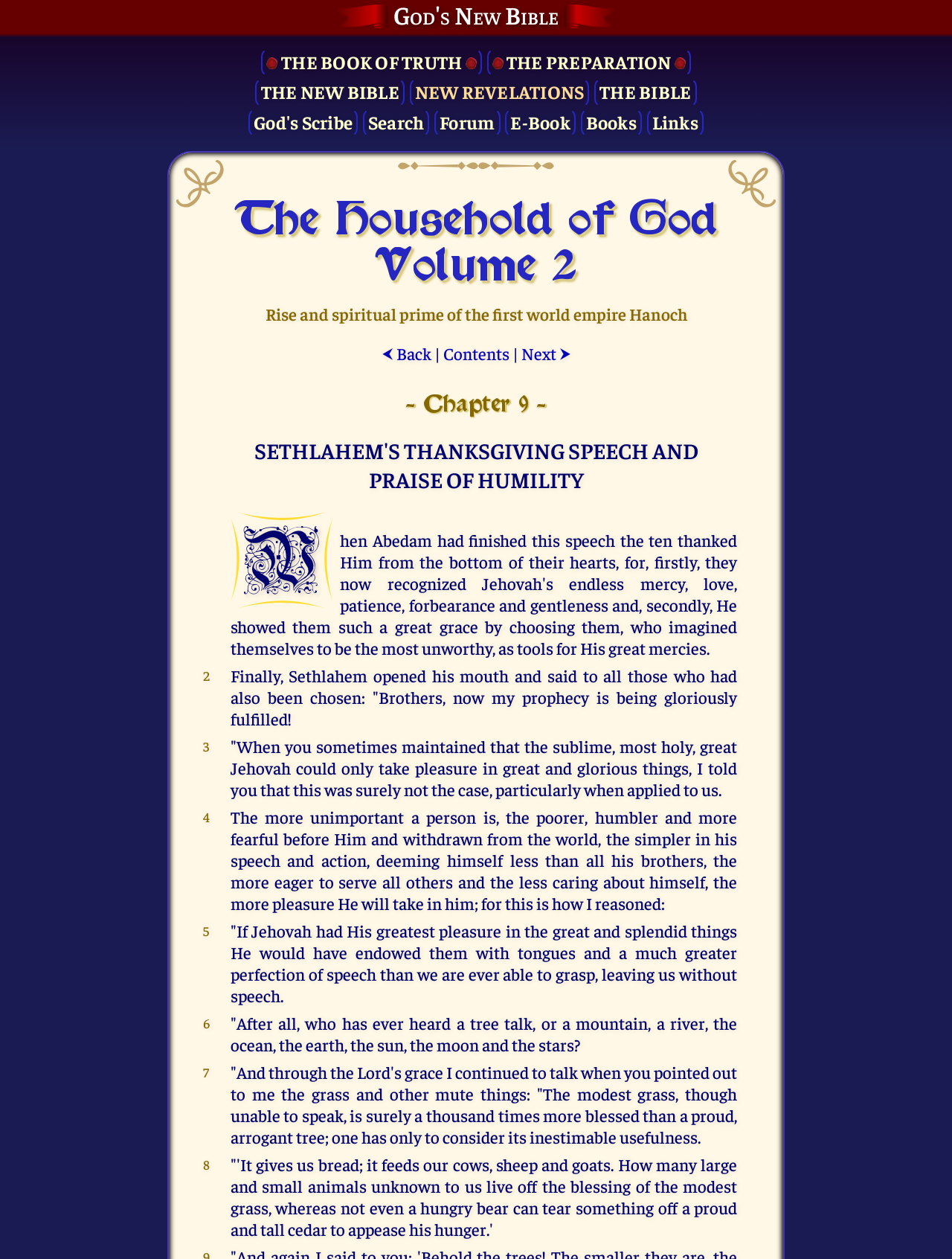Locate the bounding box coordinates of the clickable element to fulfill the following instruction: "Go to 'THE NEW BIBLE'". Provide the coordinates as four float numbers between 0 and 1 in the format [left, top, right, bottom].

[0.268, 0.062, 0.425, 0.086]